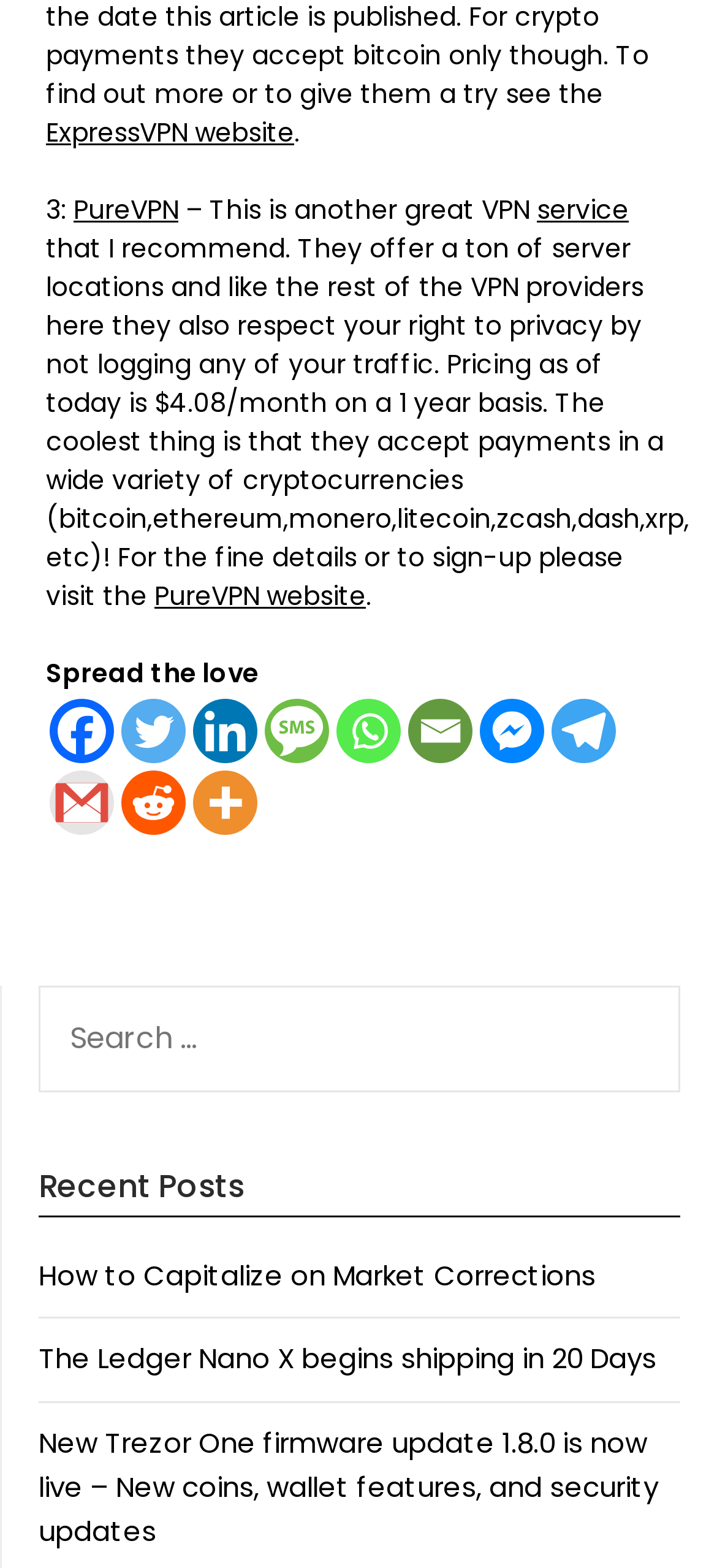Please identify the bounding box coordinates of the element that needs to be clicked to perform the following instruction: "Read recent post about How to Capitalize on Market Corrections".

[0.054, 0.801, 0.831, 0.825]